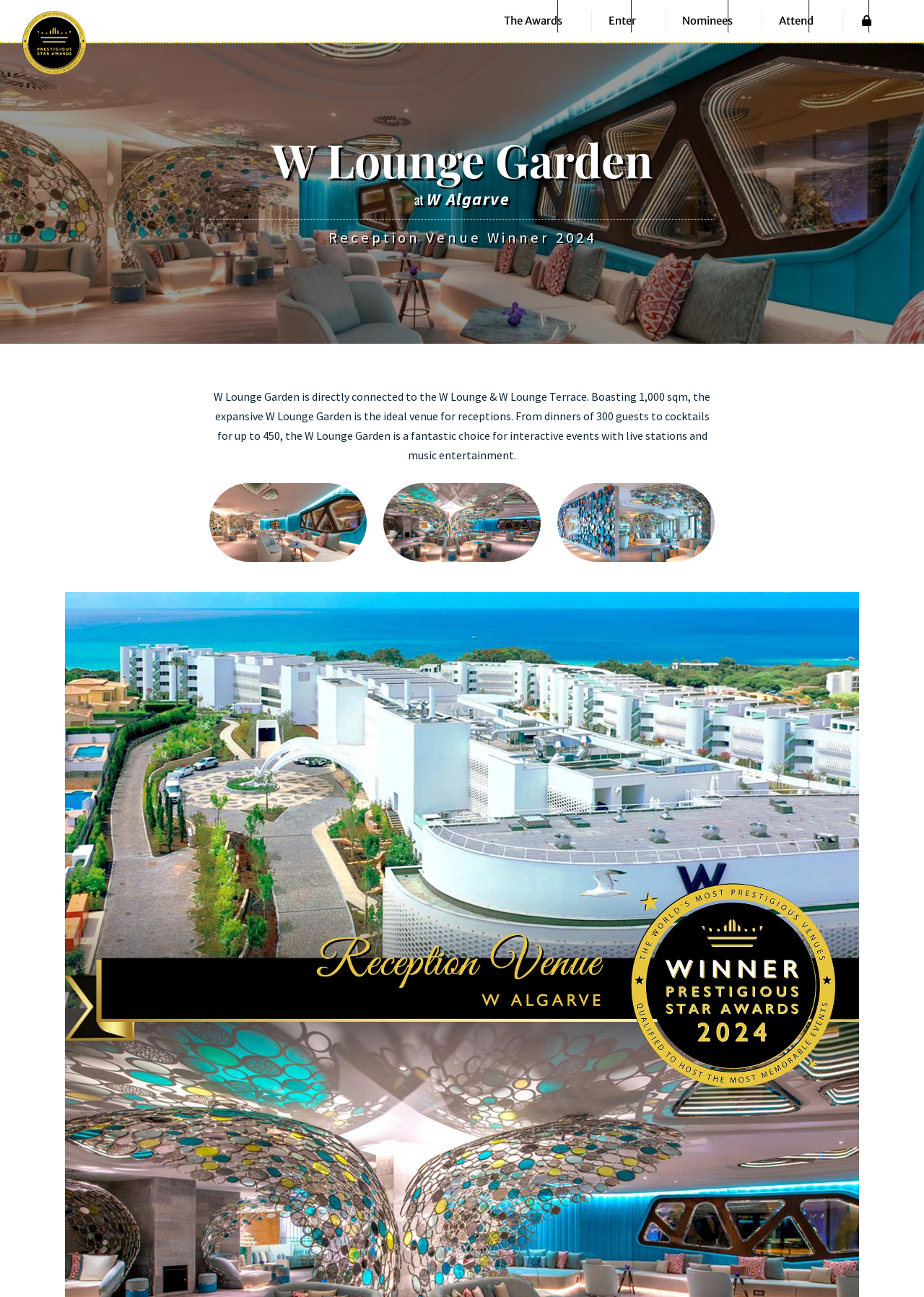What is the name of the hotel where the W Lounge Garden is located?
Using the image, elaborate on the answer with as much detail as possible.

The hotel name is mentioned in the link 'at W Algarve' and also in the image descriptions, such as 'W Lounge 3, W Algarve, Prestigious Venues'.